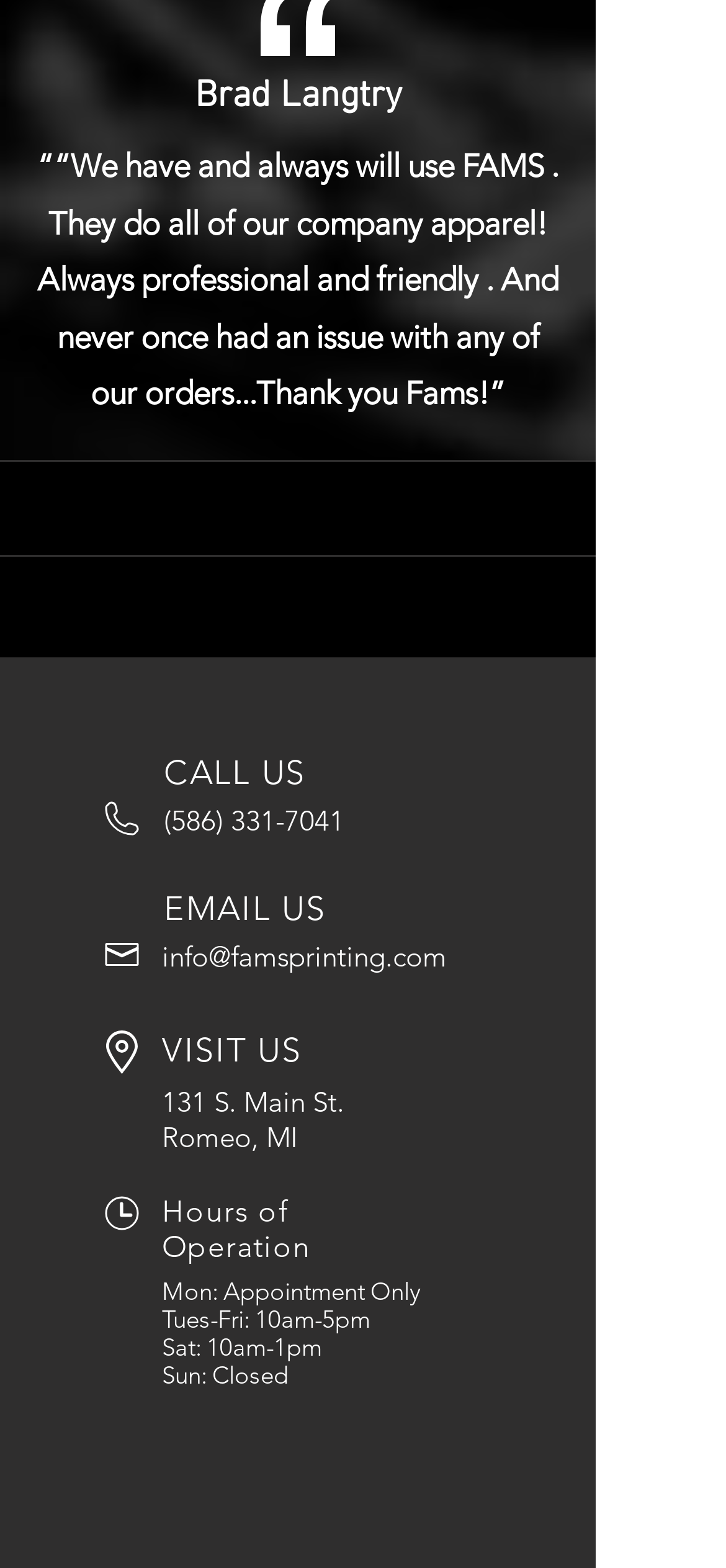What is the company name mentioned in the testimonial?
Could you please answer the question thoroughly and with as much detail as possible?

The company name mentioned in the testimonial is FAMS, which is extracted from the quote '“We have and always will use FAMS. They do all of our company apparel! Always professional and friendly. And never once had an issue with any of our orders...'.